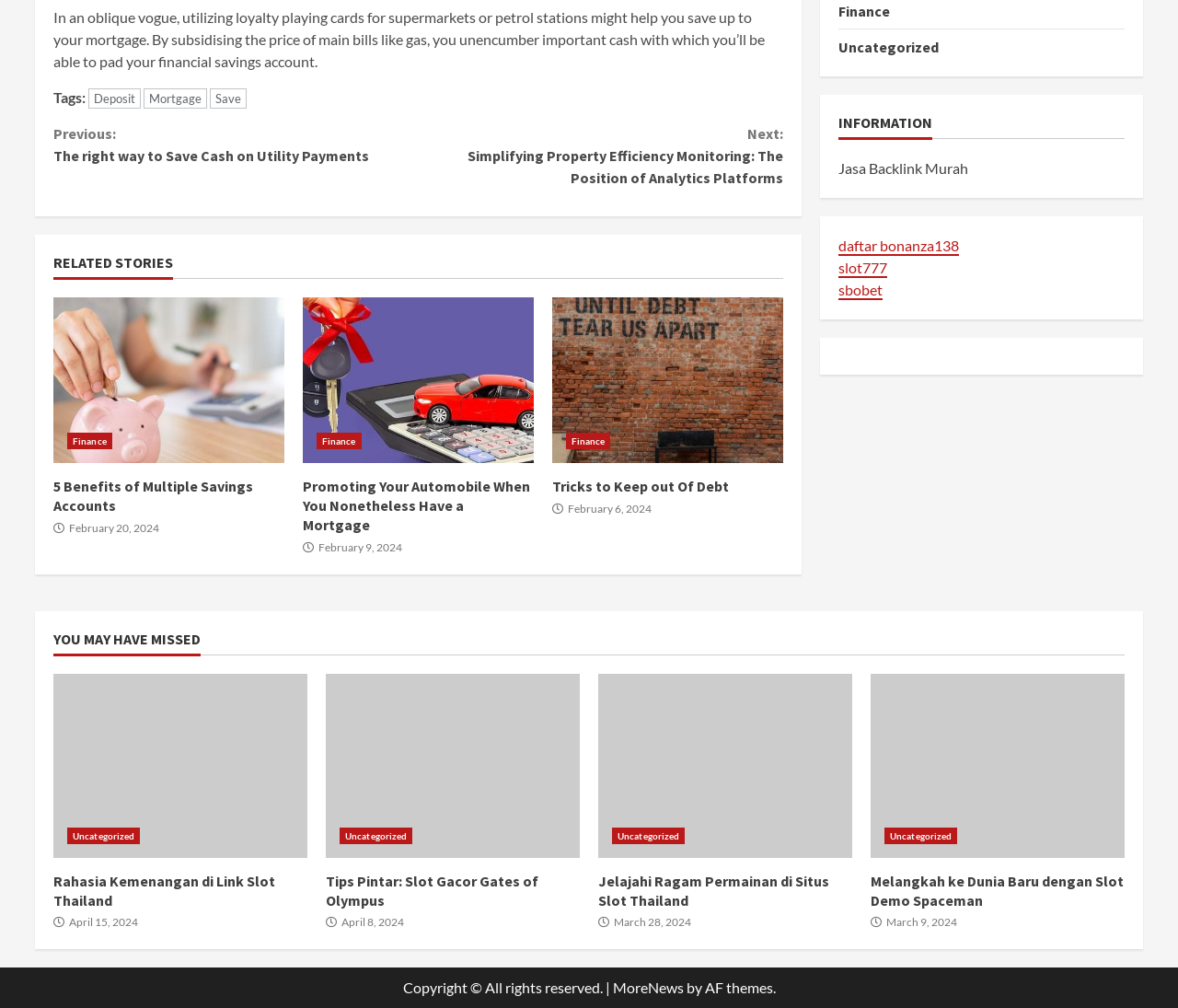Please find and report the bounding box coordinates of the element to click in order to perform the following action: "Explore 'Finance' category". The coordinates should be expressed as four float numbers between 0 and 1, in the format [left, top, right, bottom].

[0.712, 0.002, 0.755, 0.02]